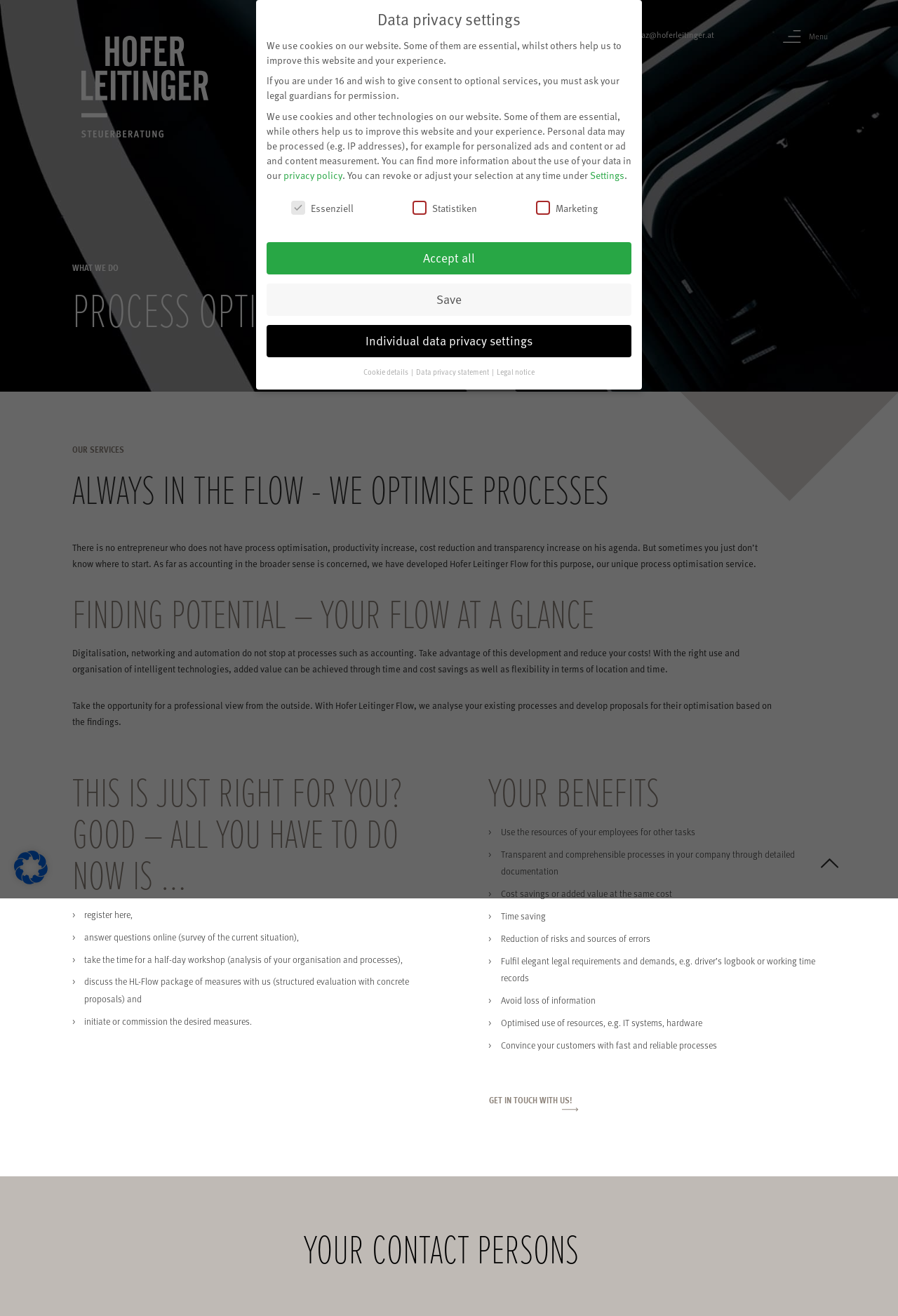Find the bounding box coordinates of the area to click in order to follow the instruction: "Click the link about the German Bundestag passing the Cannabis Act".

None